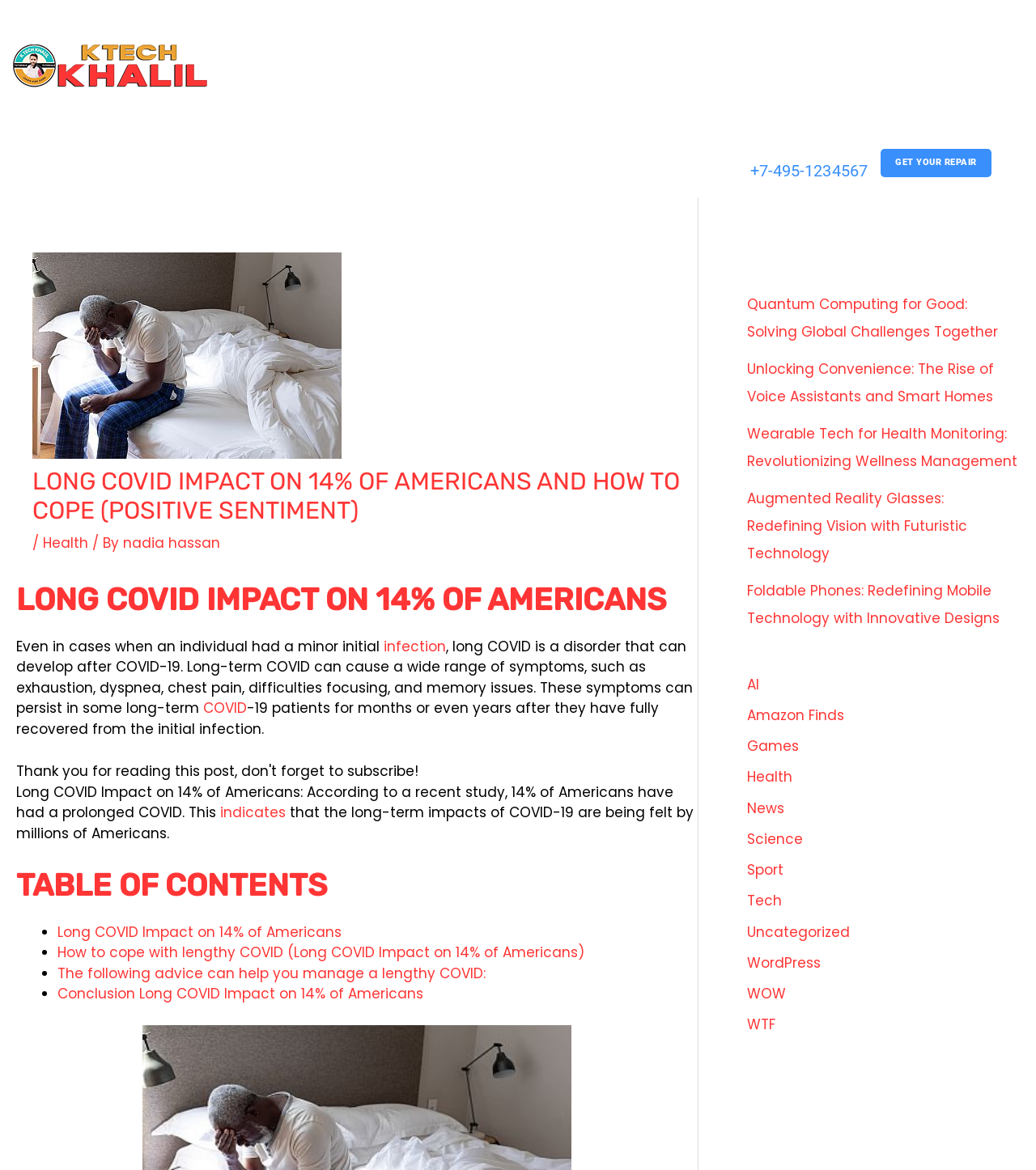Find the bounding box coordinates of the element you need to click on to perform this action: 'Learn about the author nadia hassan'. The coordinates should be represented by four float values between 0 and 1, in the format [left, top, right, bottom].

[0.119, 0.455, 0.212, 0.472]